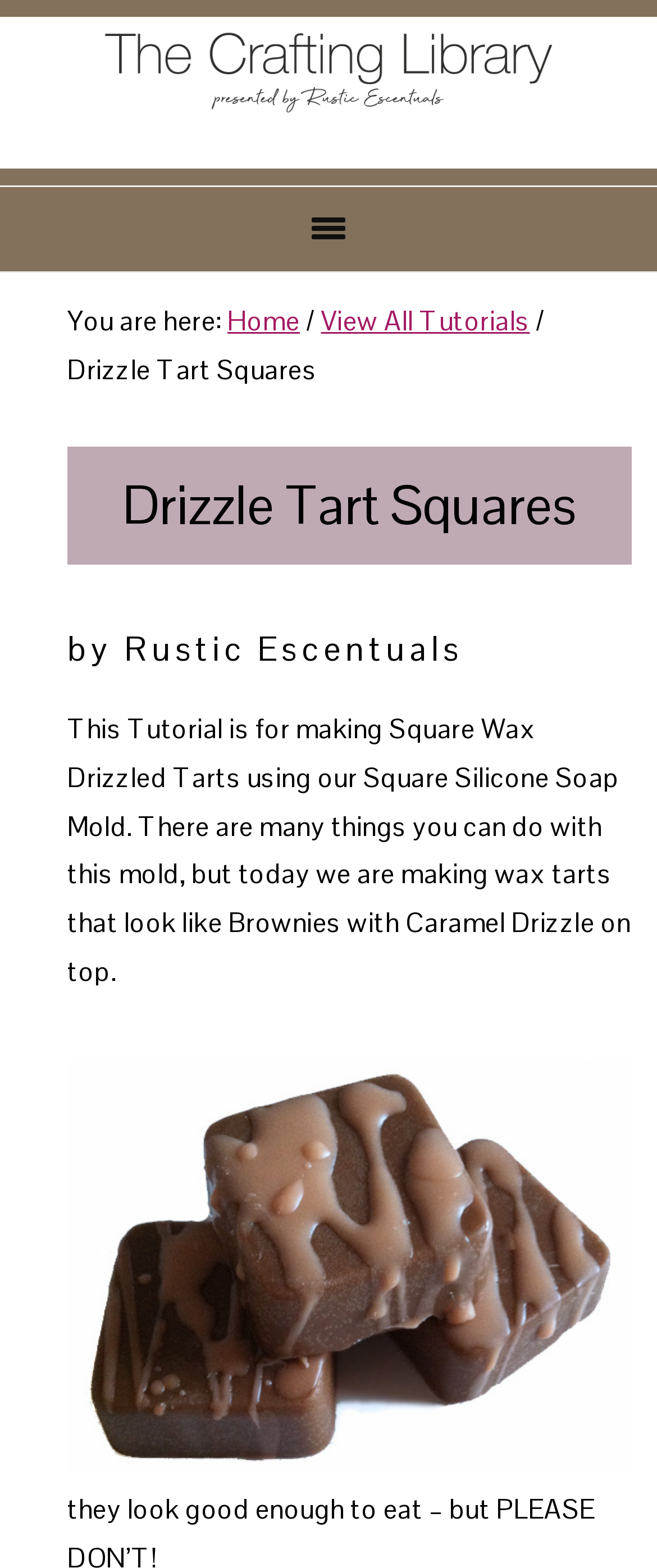Give a concise answer of one word or phrase to the question: 
What is the author of this tutorial?

Rustic Escentuals